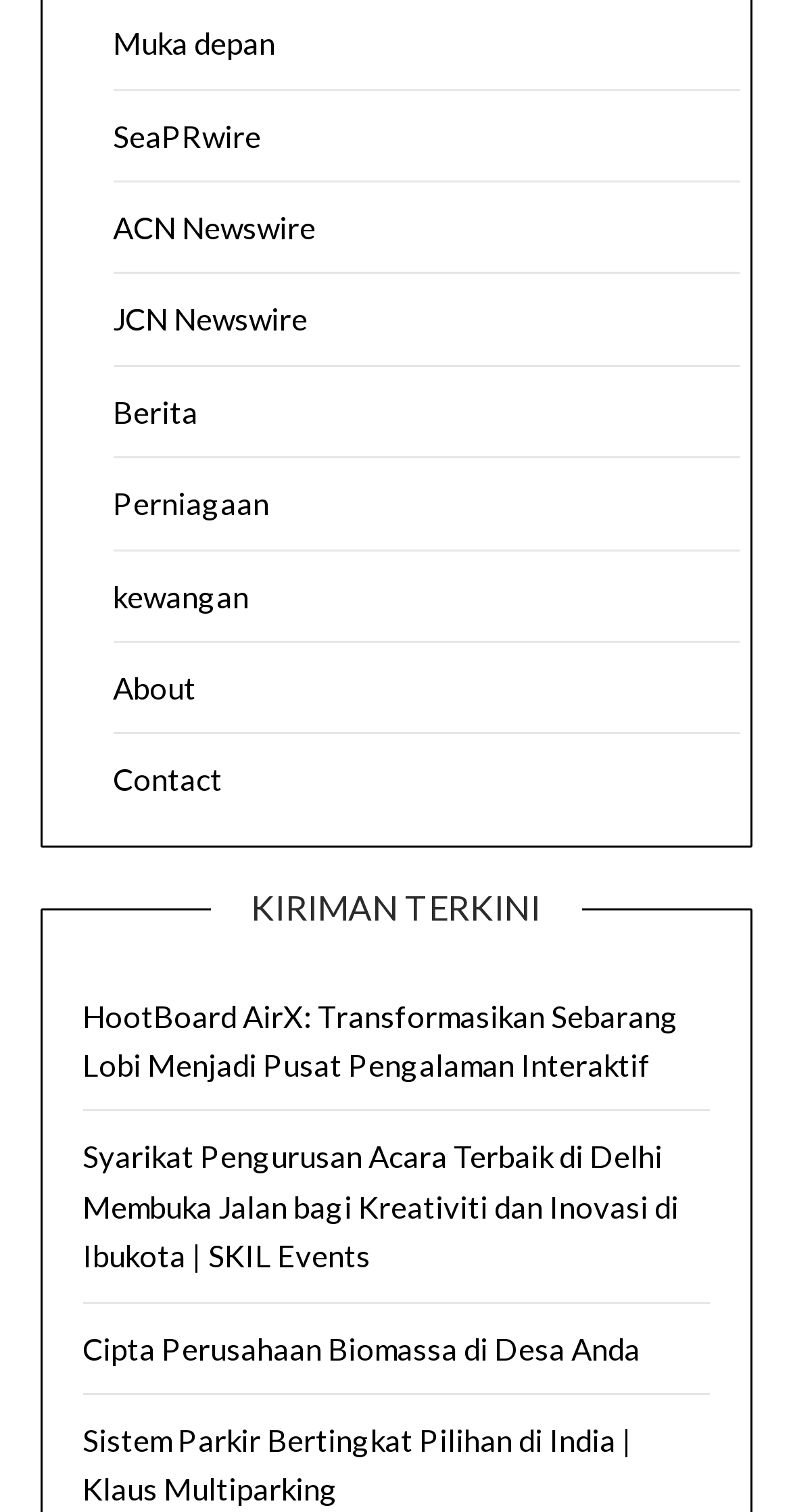Please answer the following question using a single word or phrase: What is the category of the news article 'HootBoard AirX: Transformasikan Sebarang Lobi Menjadi Pusat Pengalaman Interaktif'?

Berita